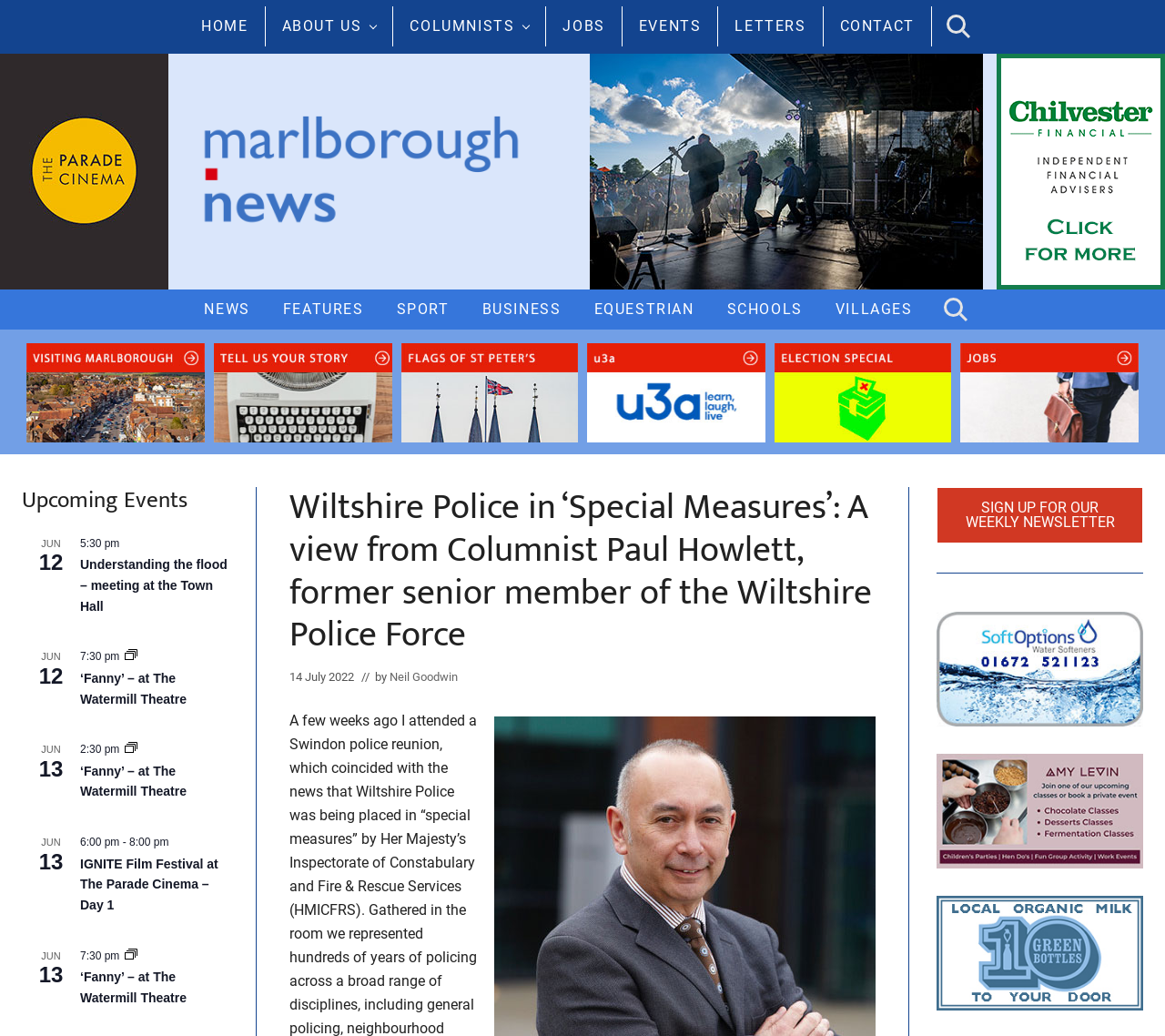Give the bounding box coordinates for this UI element: "alt="10 green Bottles"". The coordinates should be four float numbers between 0 and 1, arranged as [left, top, right, bottom].

[0.804, 0.865, 0.981, 0.976]